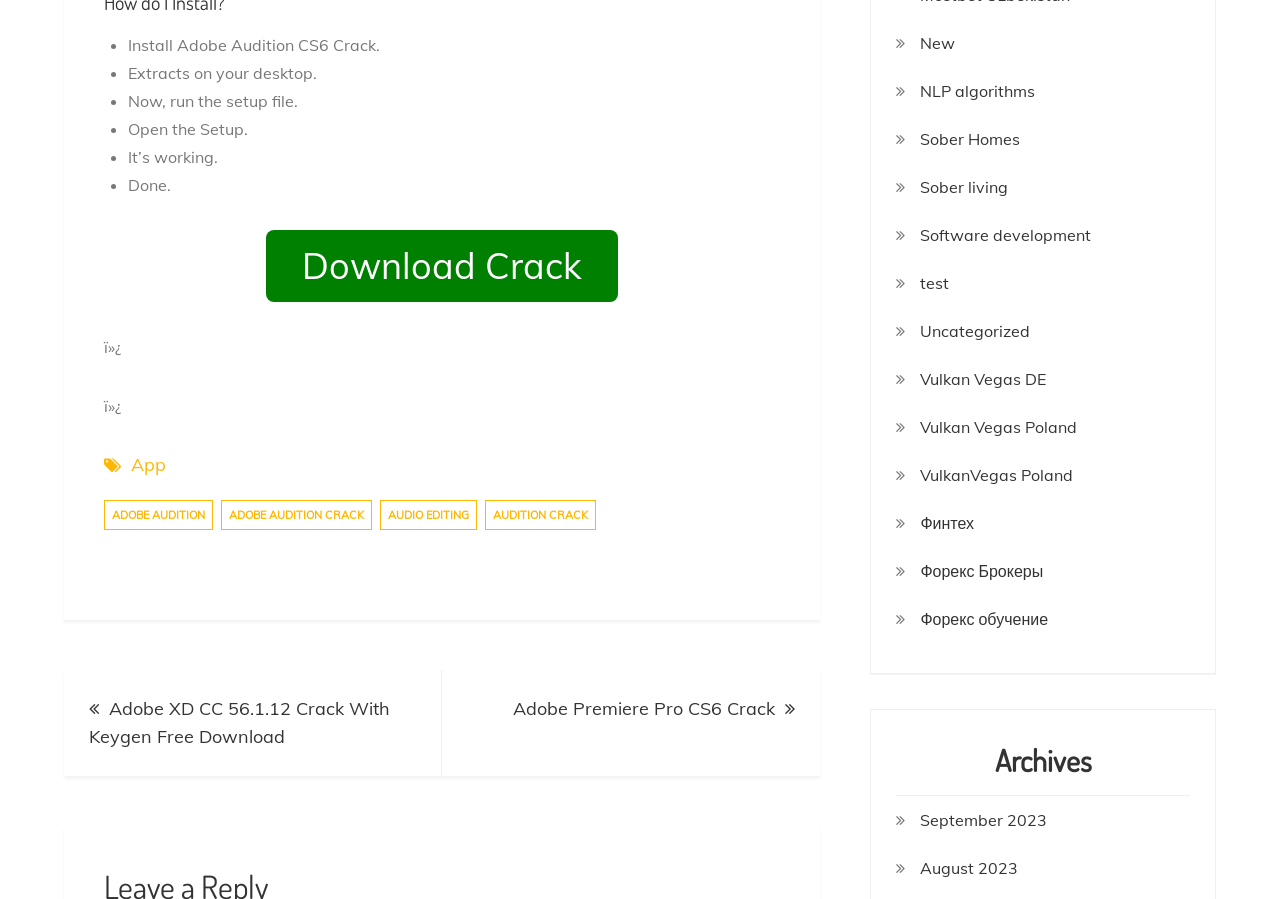Please specify the bounding box coordinates of the element that should be clicked to execute the given instruction: 'Go to App page'. Ensure the coordinates are four float numbers between 0 and 1, expressed as [left, top, right, bottom].

[0.102, 0.502, 0.13, 0.533]